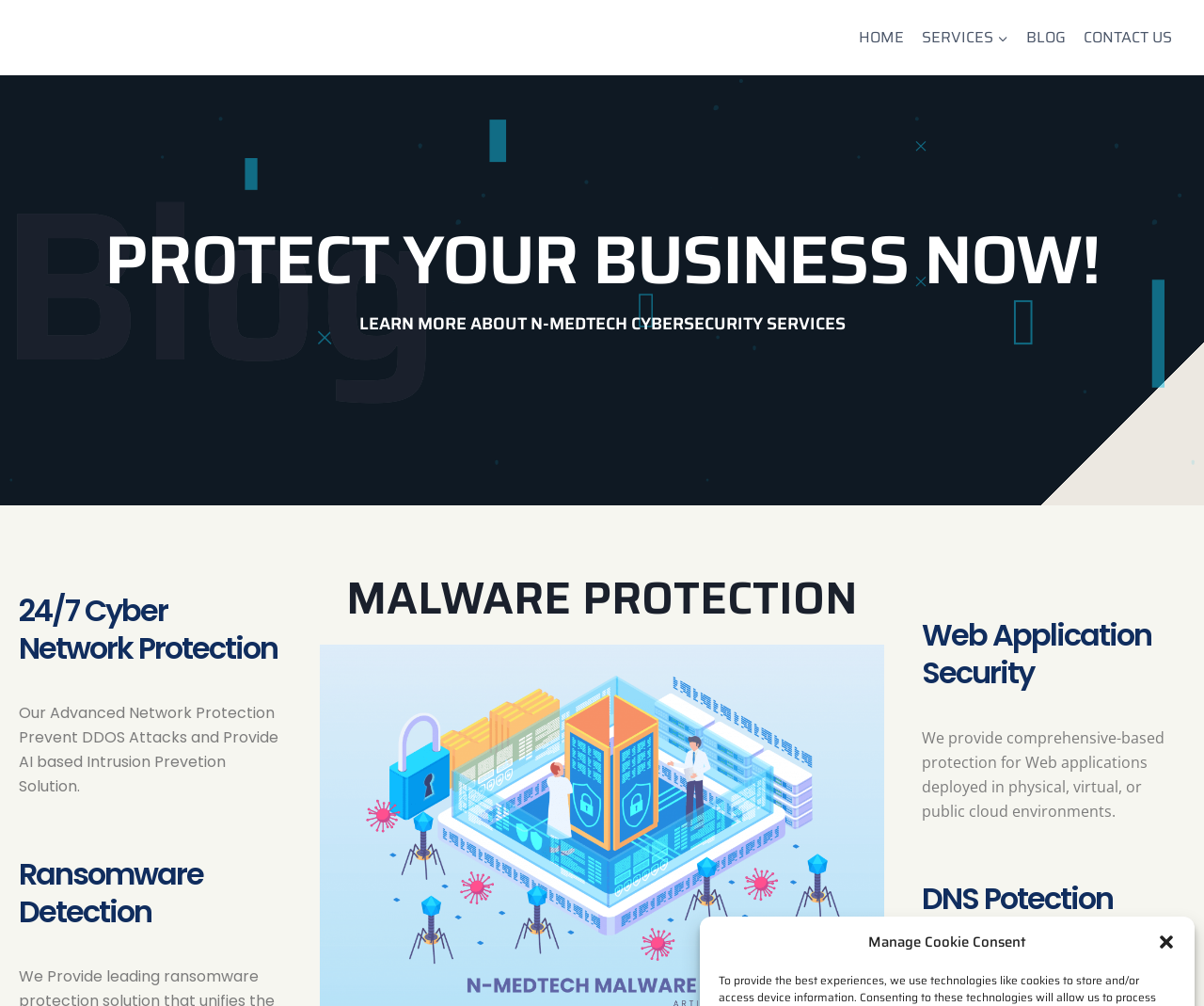Give the bounding box coordinates for the element described as: "CONTACT US".

[0.893, 0.017, 0.981, 0.058]